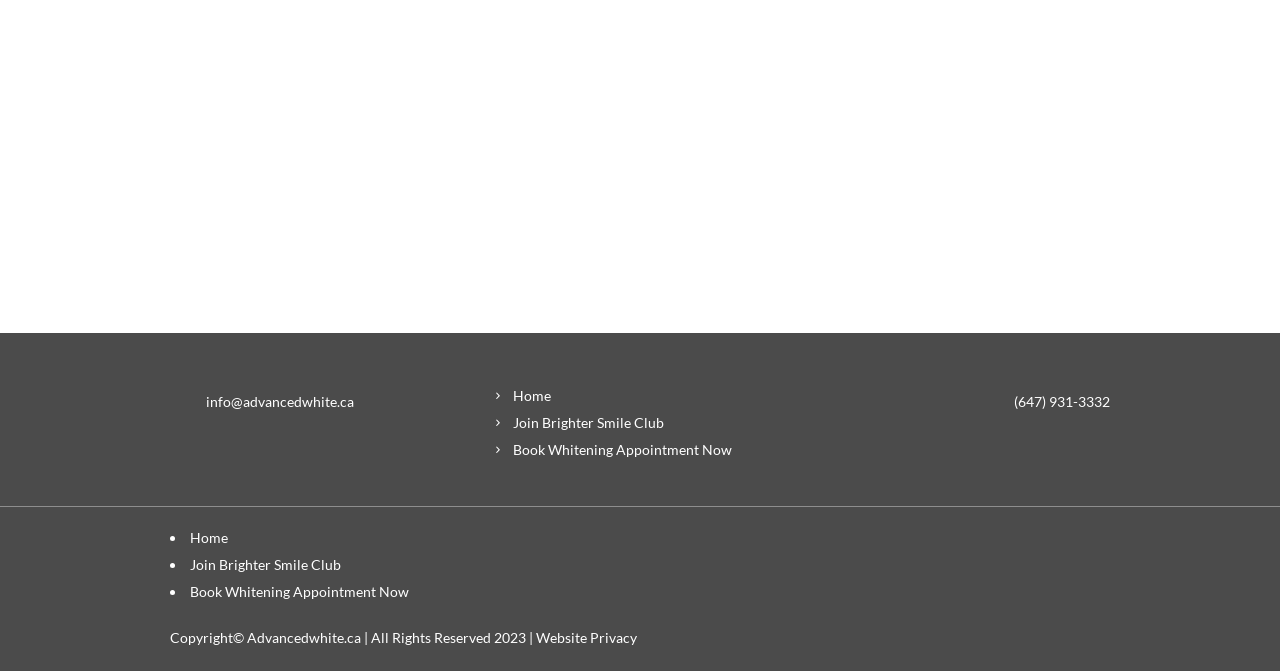Can you provide the bounding box coordinates for the element that should be clicked to implement the instruction: "Check out the RANDOM POSTS section"?

None